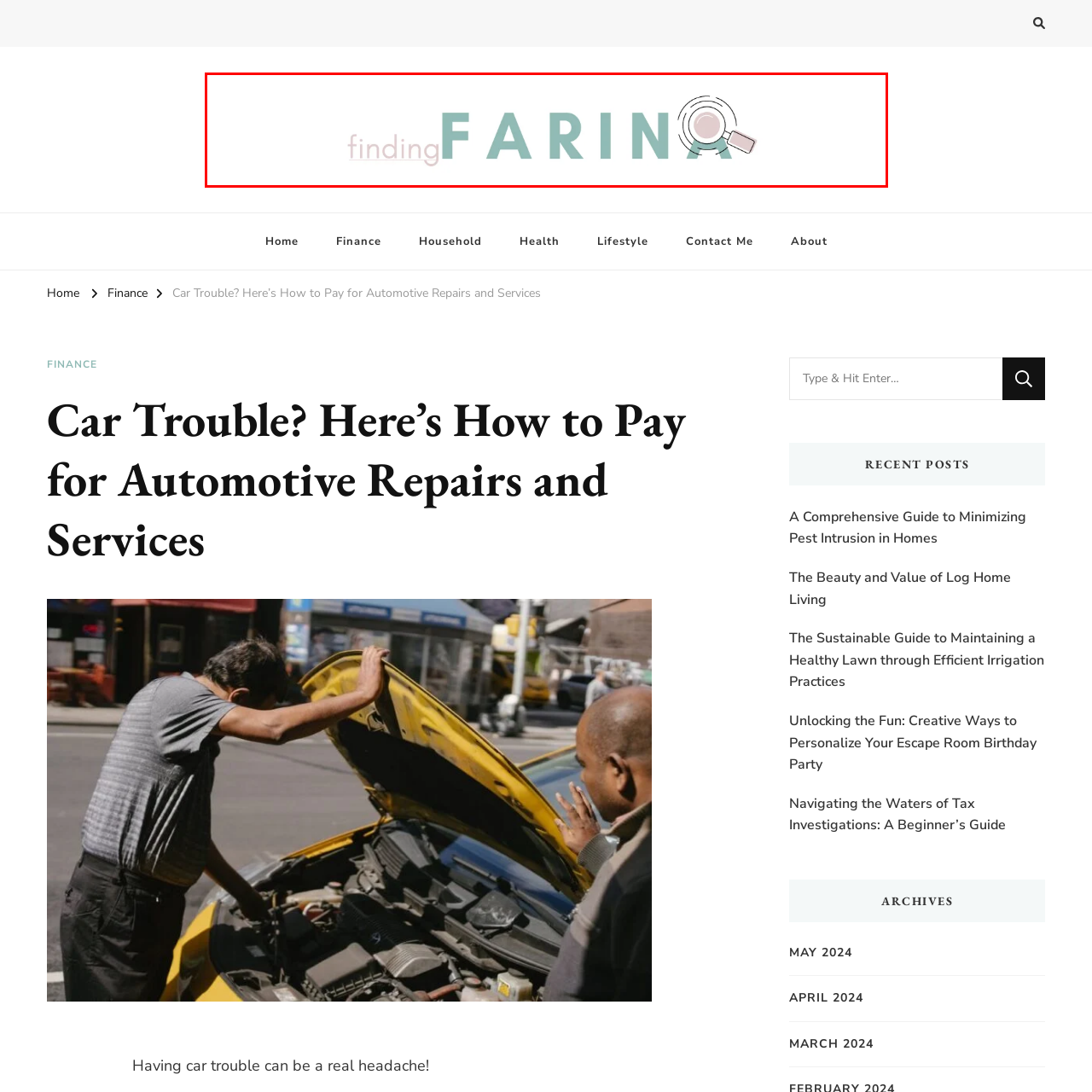Focus on the content within the red bounding box and answer this question using a single word or phrase: What is the significance of the magnifying glass icon?

Search and discovery